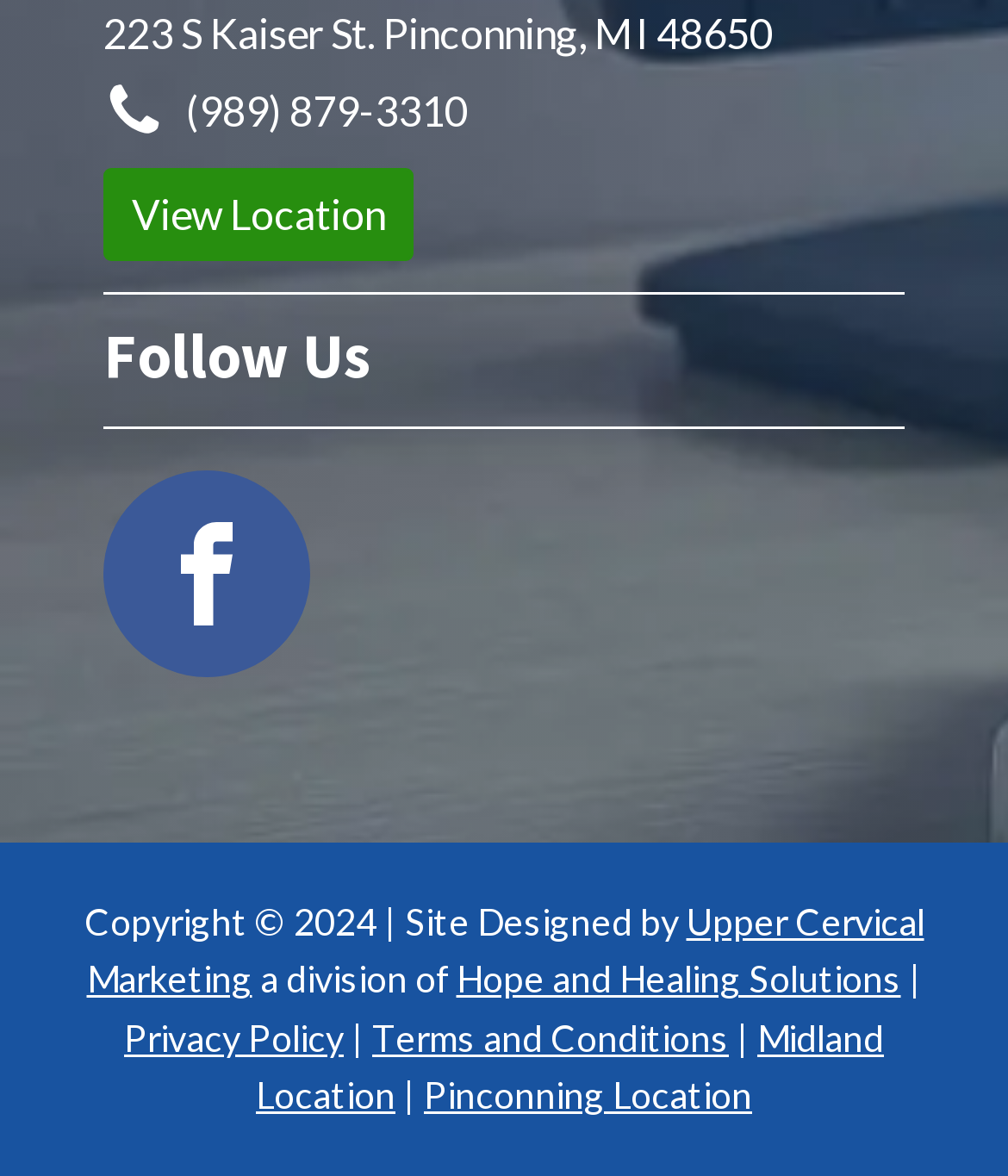Locate the bounding box coordinates of the clickable area to execute the instruction: "View the '2023 Mark of excellence' badge". Provide the coordinates as four float numbers between 0 and 1, represented as [left, top, right, bottom].

None